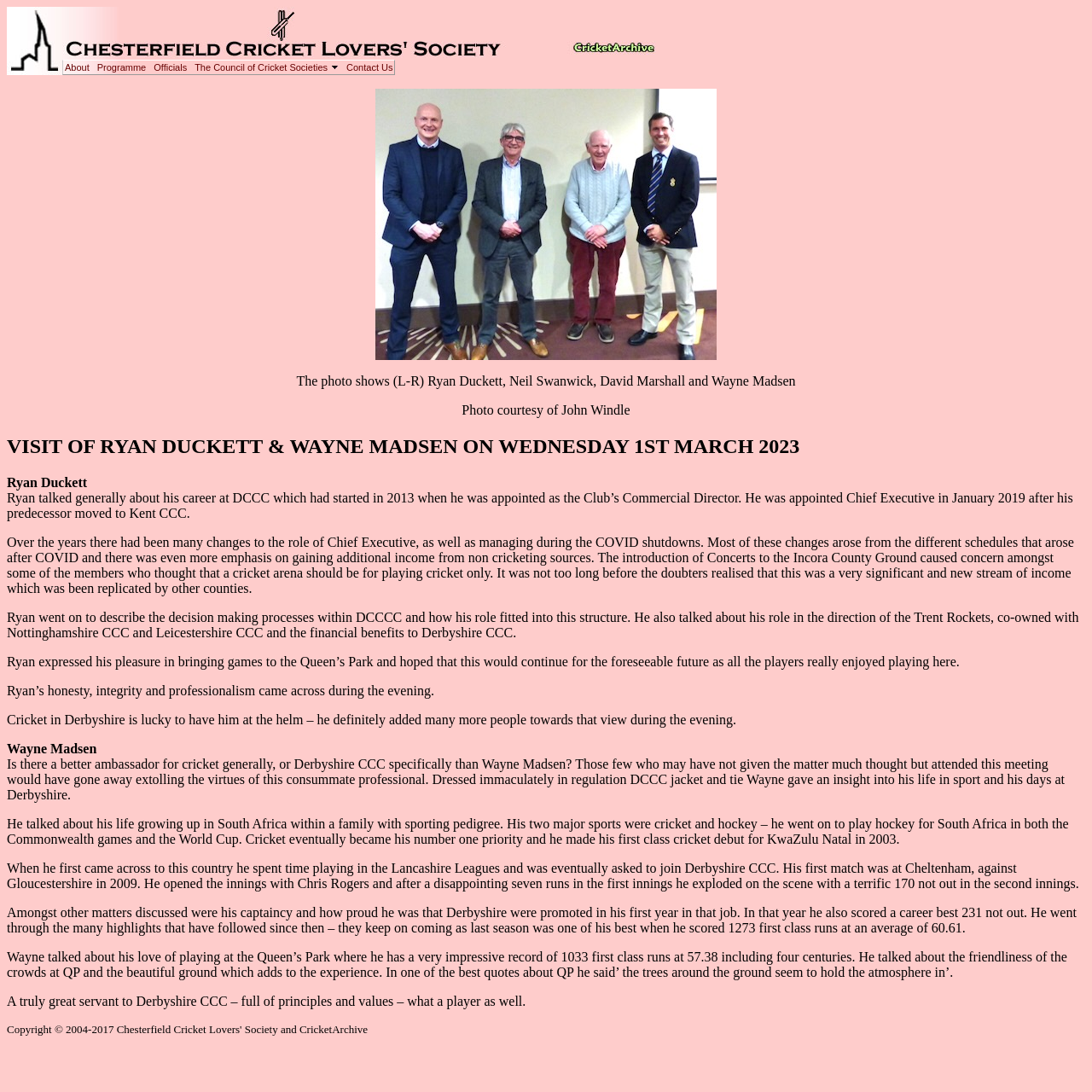Please provide a brief answer to the question using only one word or phrase: 
What is the name of the team co-owned by DCCC, Nottinghamshire CCC, and Leicestershire CCC?

Trent Rockets